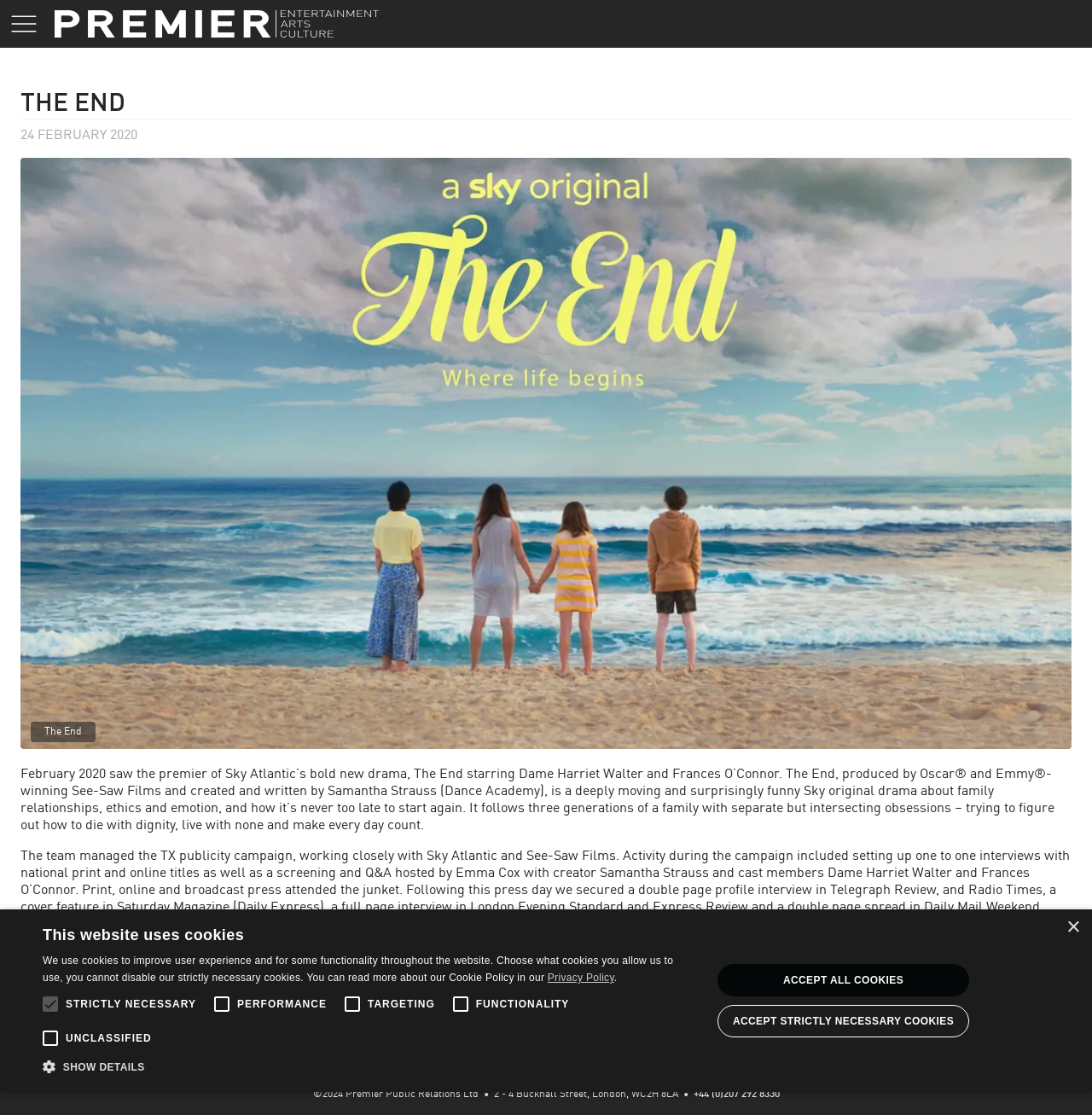Find the bounding box coordinates of the clickable element required to execute the following instruction: "Go to Premier Entertainment Arts Culture homepage". Provide the coordinates as four float numbers between 0 and 1, i.e., [left, top, right, bottom].

[0.05, 0.009, 0.347, 0.034]